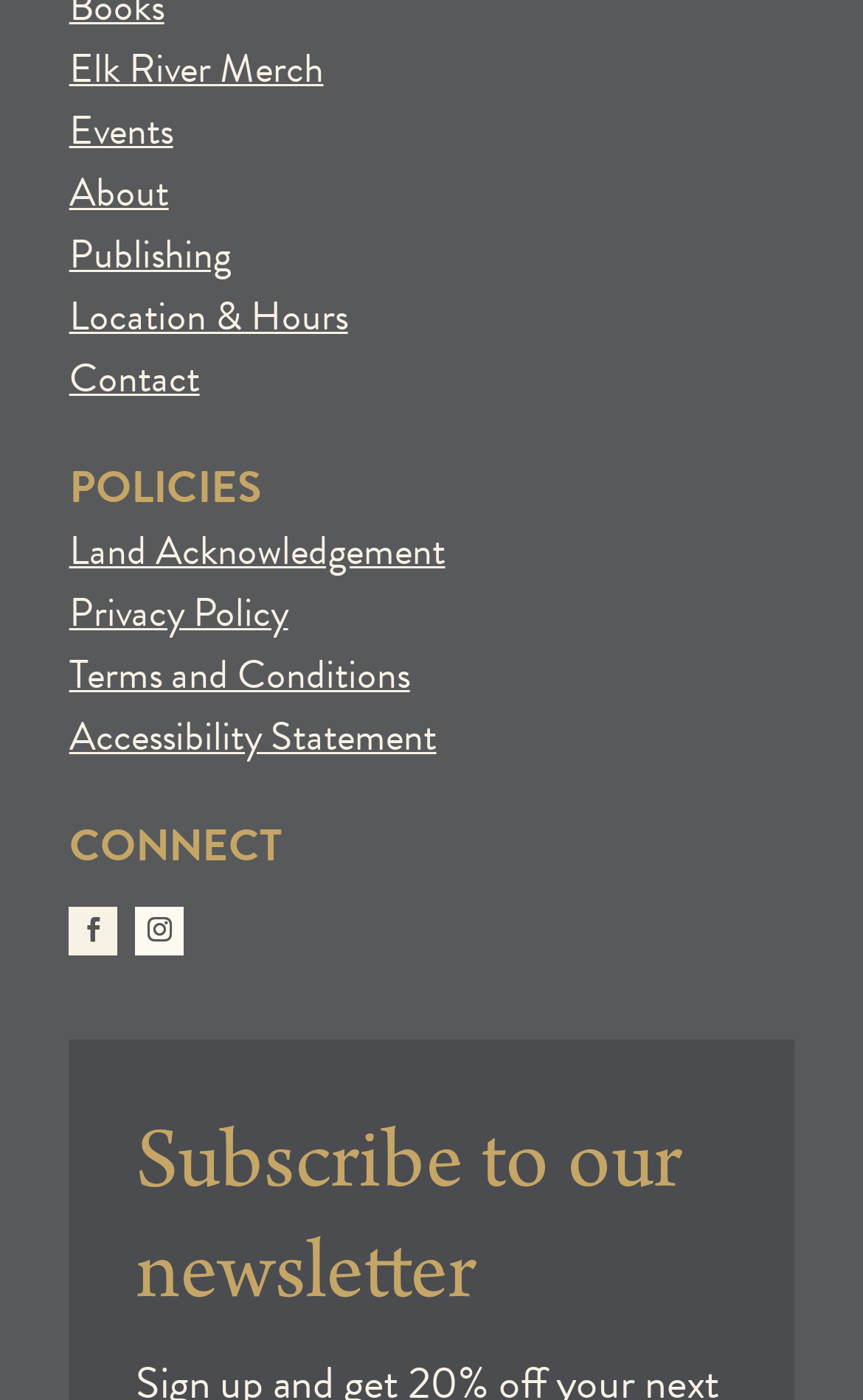Bounding box coordinates are given in the format (top-left x, top-left y, bottom-right x, bottom-right y). All values should be floating point numbers between 0 and 1. Provide the bounding box coordinate for the UI element described as: Apr 08, 2024 17:03

None